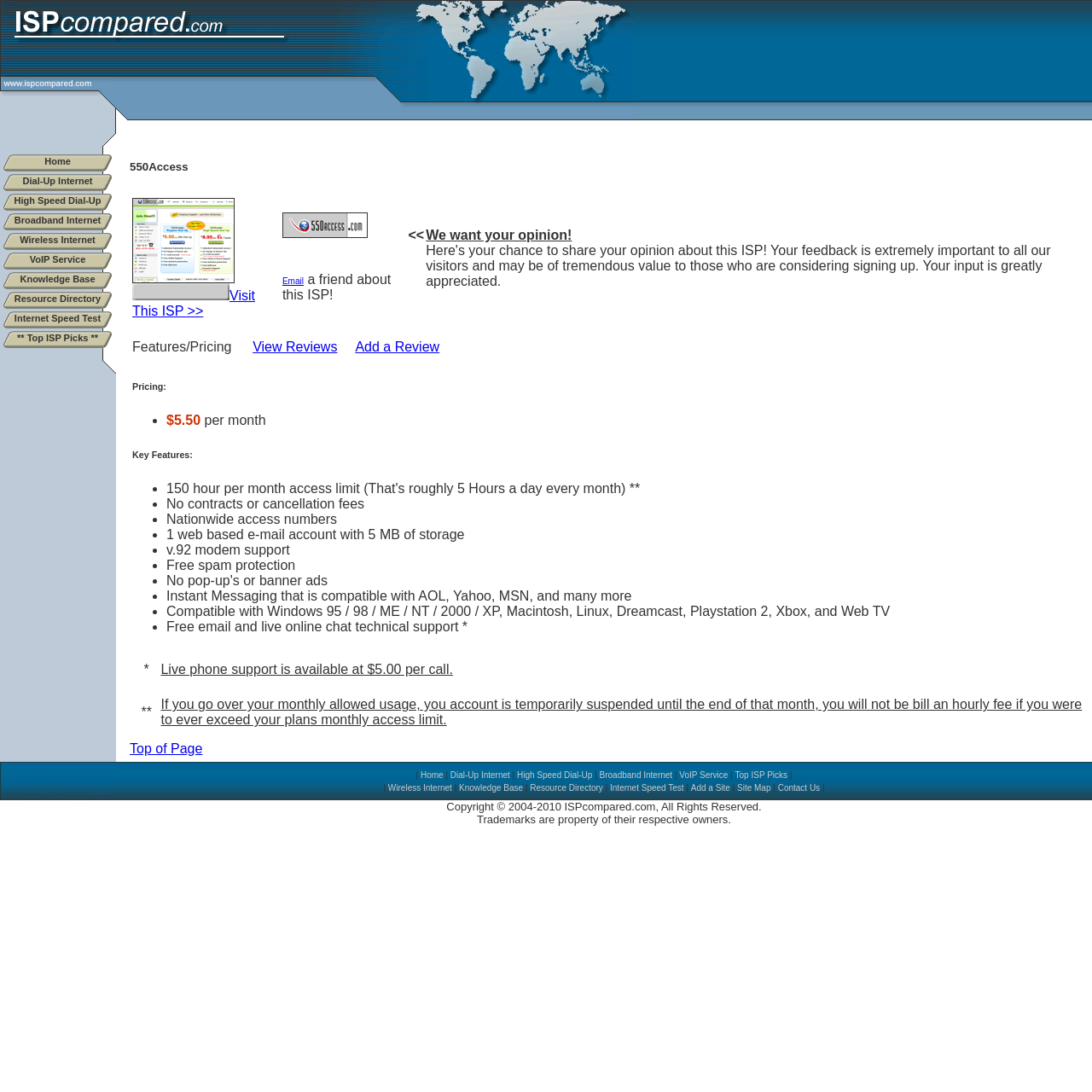Bounding box coordinates are specified in the format (top-left x, top-left y, bottom-right x, bottom-right y). All values are floating point numbers bounded between 0 and 1. Please provide the bounding box coordinate of the region this sentence describes: Email

[0.259, 0.249, 0.278, 0.262]